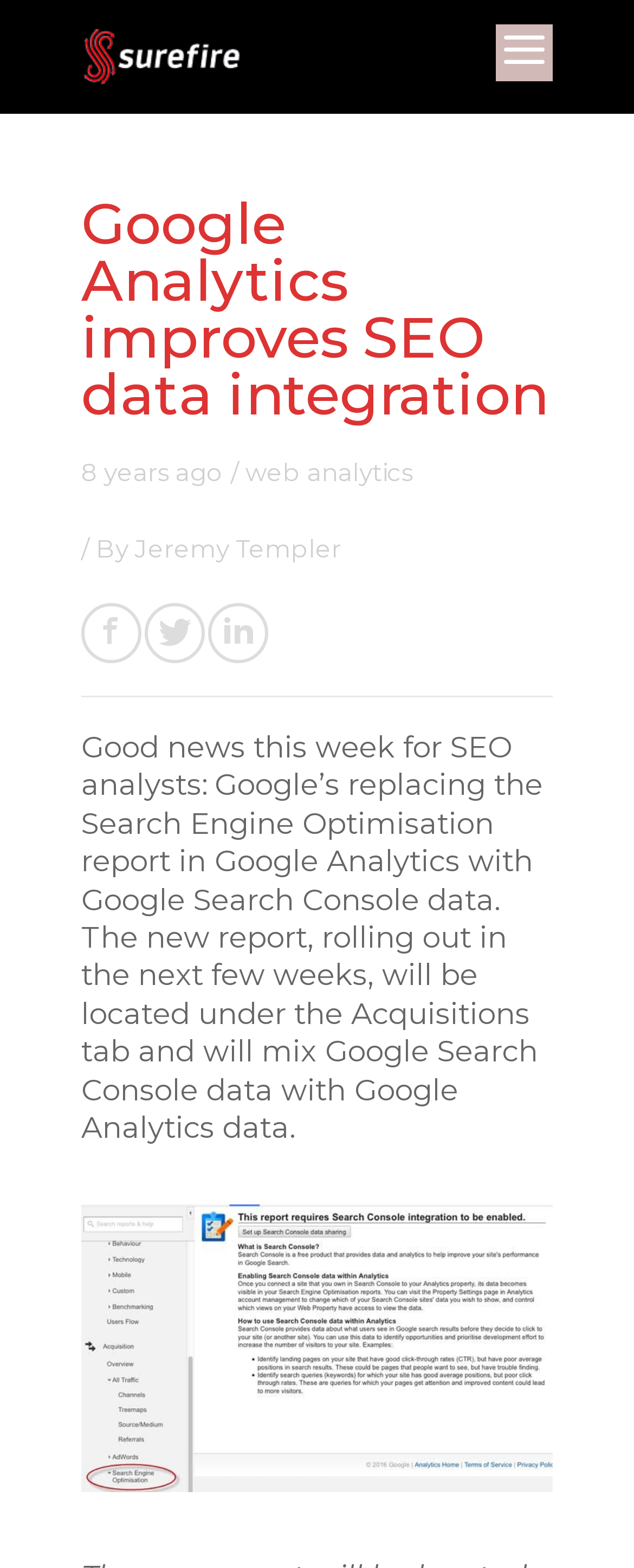Given the content of the image, can you provide a detailed answer to the question?
Who is the author of the article?

The author's name is mentioned in the text '/ By Jeremy Templer' which is located below the heading and above the main content of the article.